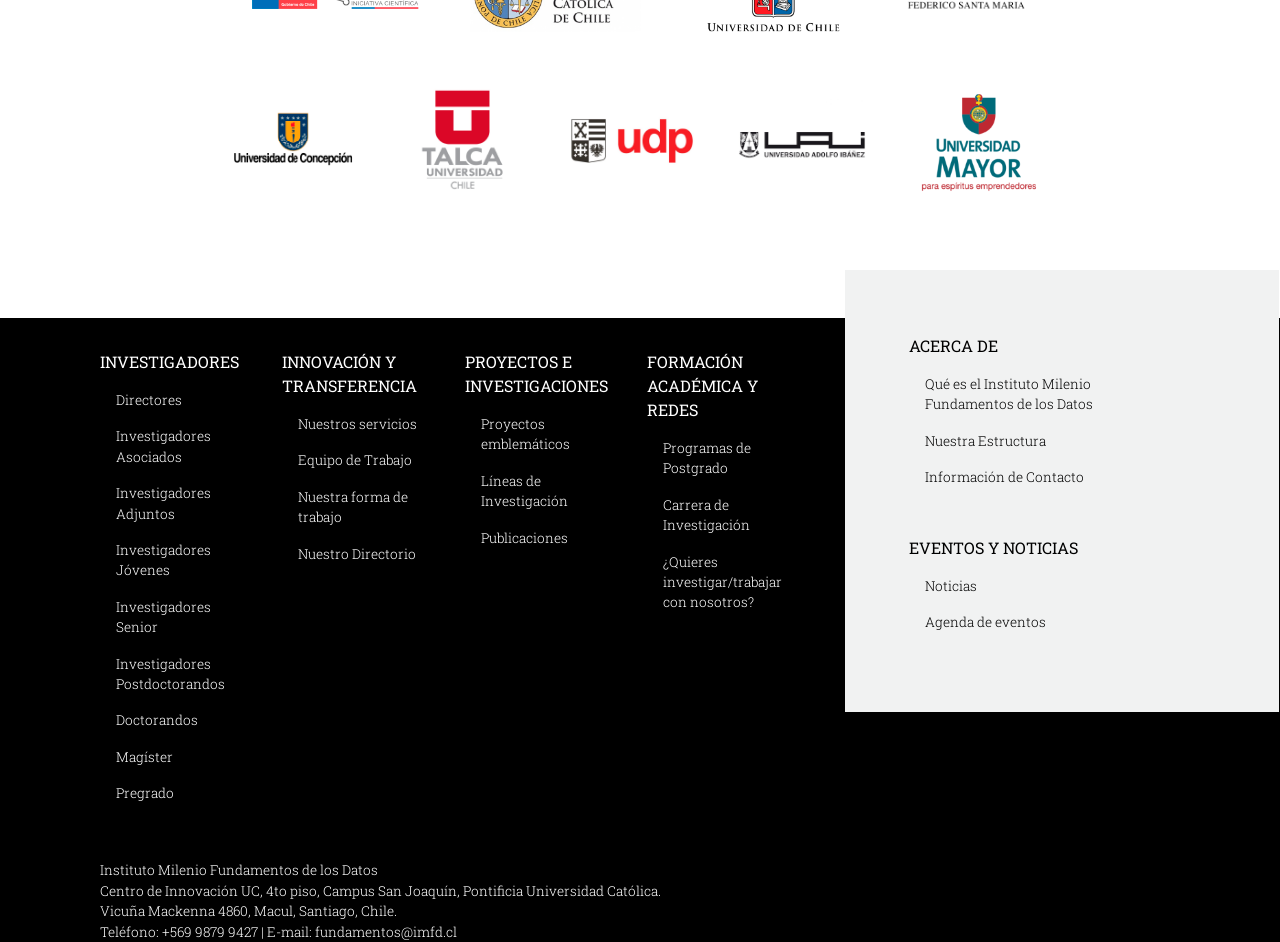Using the information in the image, give a detailed answer to the following question: What is the name of the institute?

The name of the institute can be found in the static text element at the top of the webpage, which reads 'Instituto Milenio Fundamentos de los Datos'.